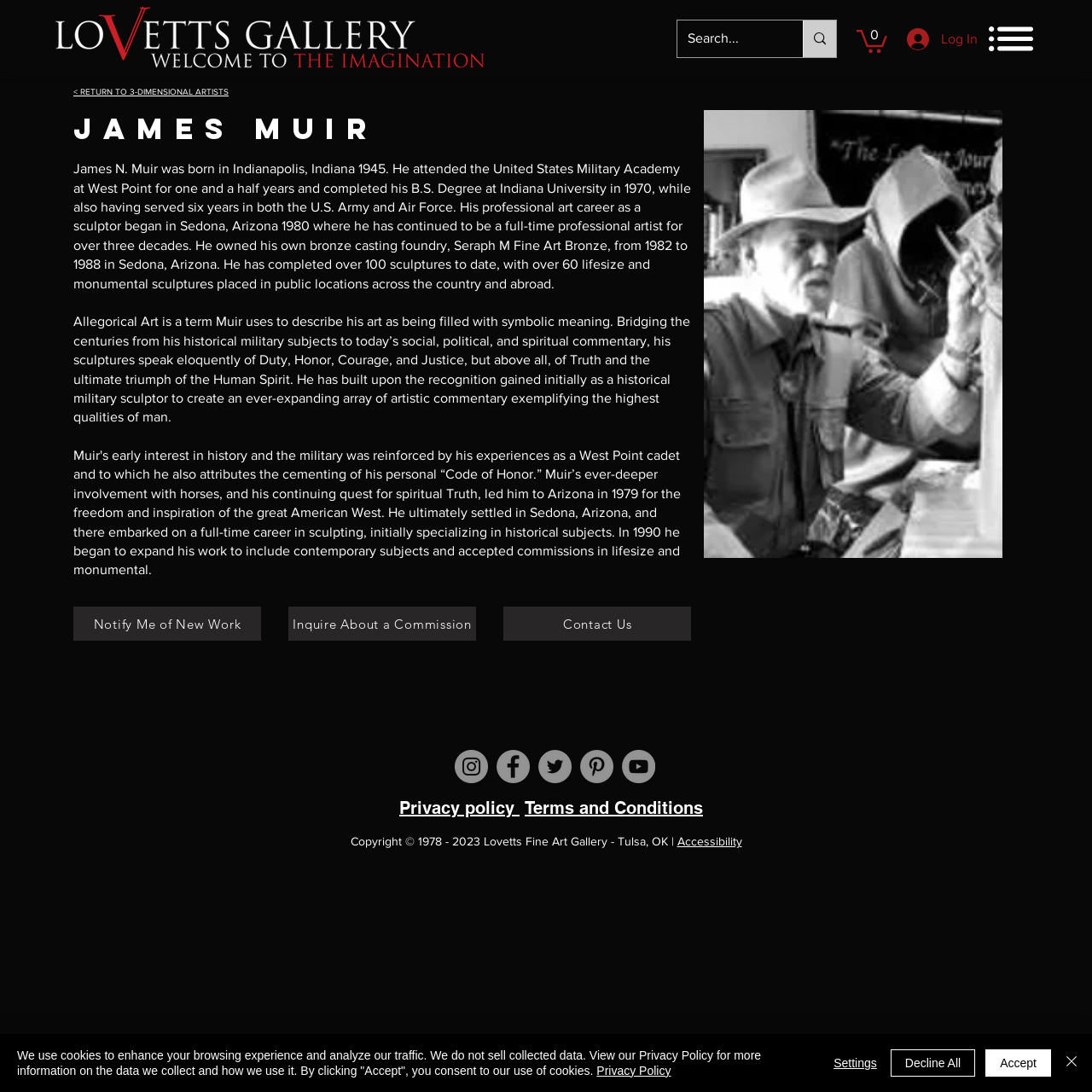Using the information shown in the image, answer the question with as much detail as possible: Are there social media links on the webpage?

The webpage has a 'Social Bar' section that contains links to various social media platforms, including Instagram, Facebook, Twitter, Pinterest, and YouTube. These links are accompanied by their respective icons.